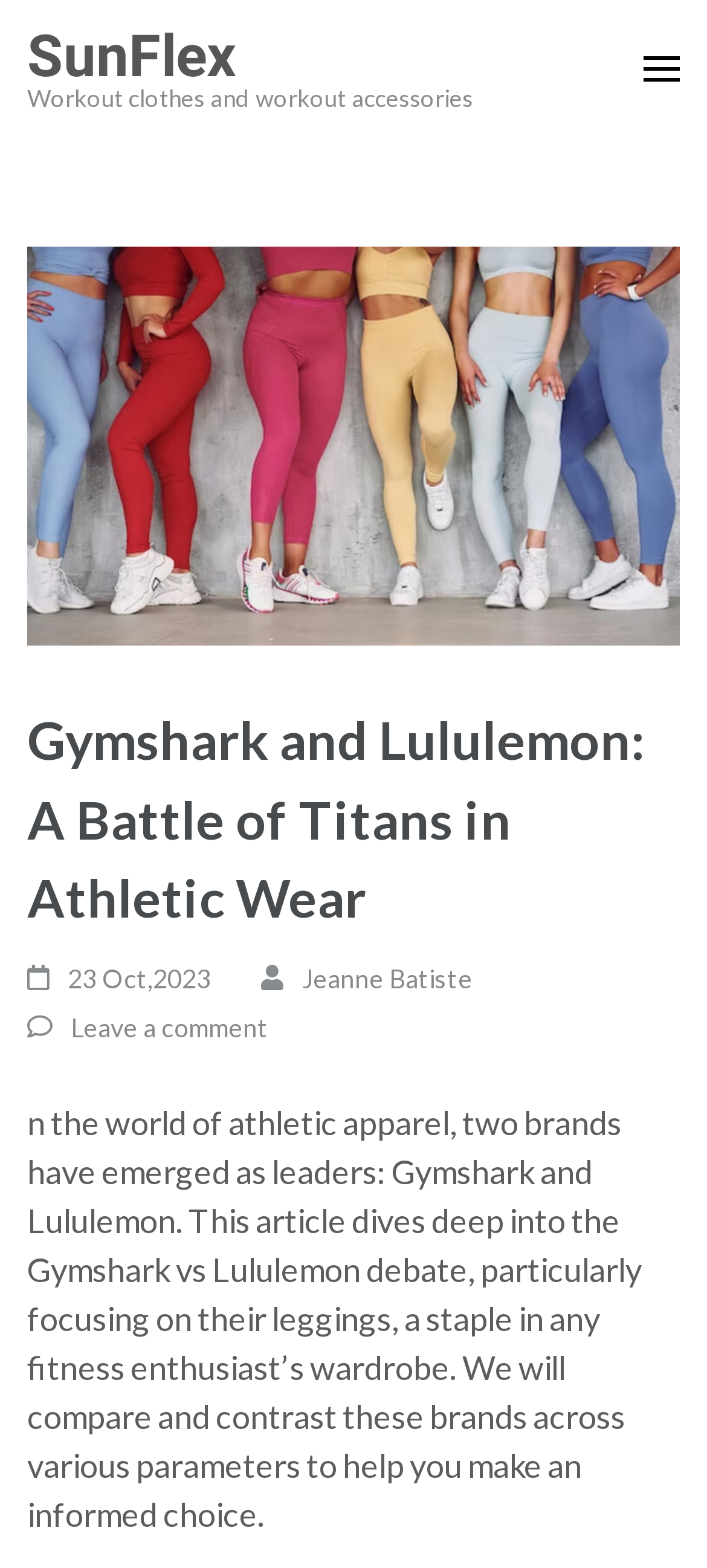Refer to the image and offer a detailed explanation in response to the question: What is the date of the article?

The date of the article can be found by looking at the link '23 Oct, 2023' which is located below the heading and above the static text describing the article.